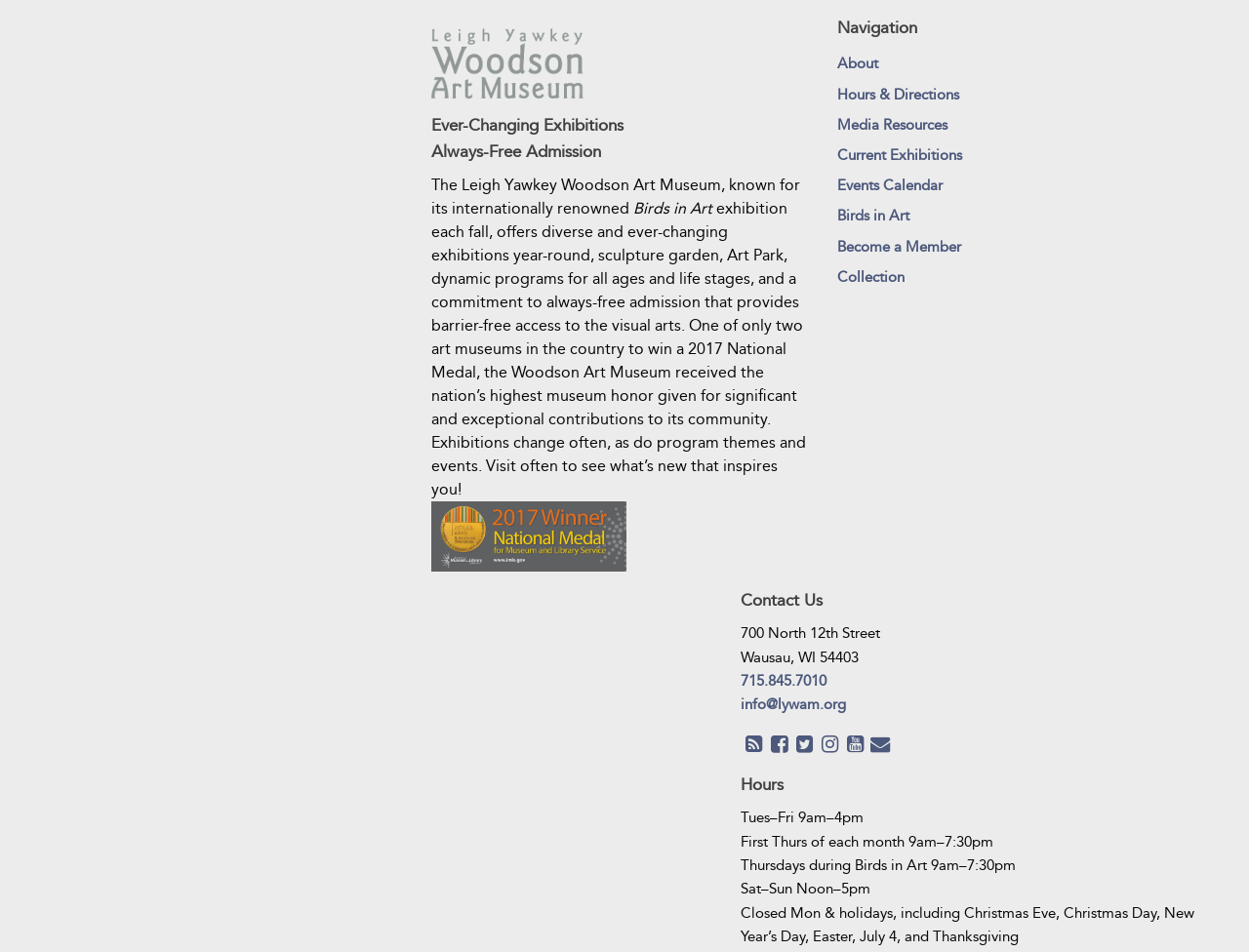Locate the bounding box coordinates of the item that should be clicked to fulfill the instruction: "Watch the Videos".

[0.024, 0.255, 0.309, 0.281]